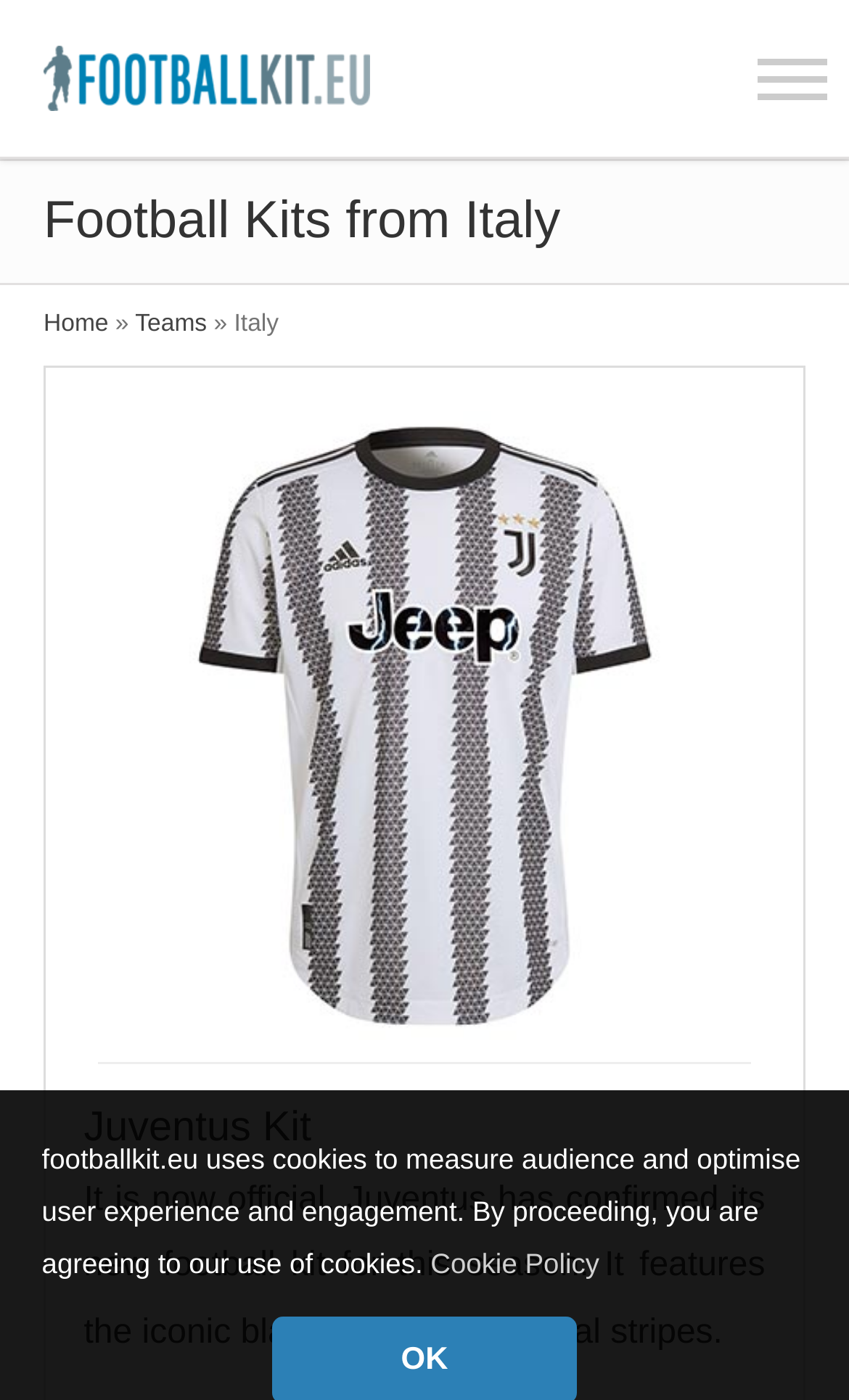How many links are there in the navigation menu?
Using the image, elaborate on the answer with as much detail as possible.

There are three links in the navigation menu: 'Home', 'Teams', and 'Italy', which are indicated by the links and text in the top navigation menu.